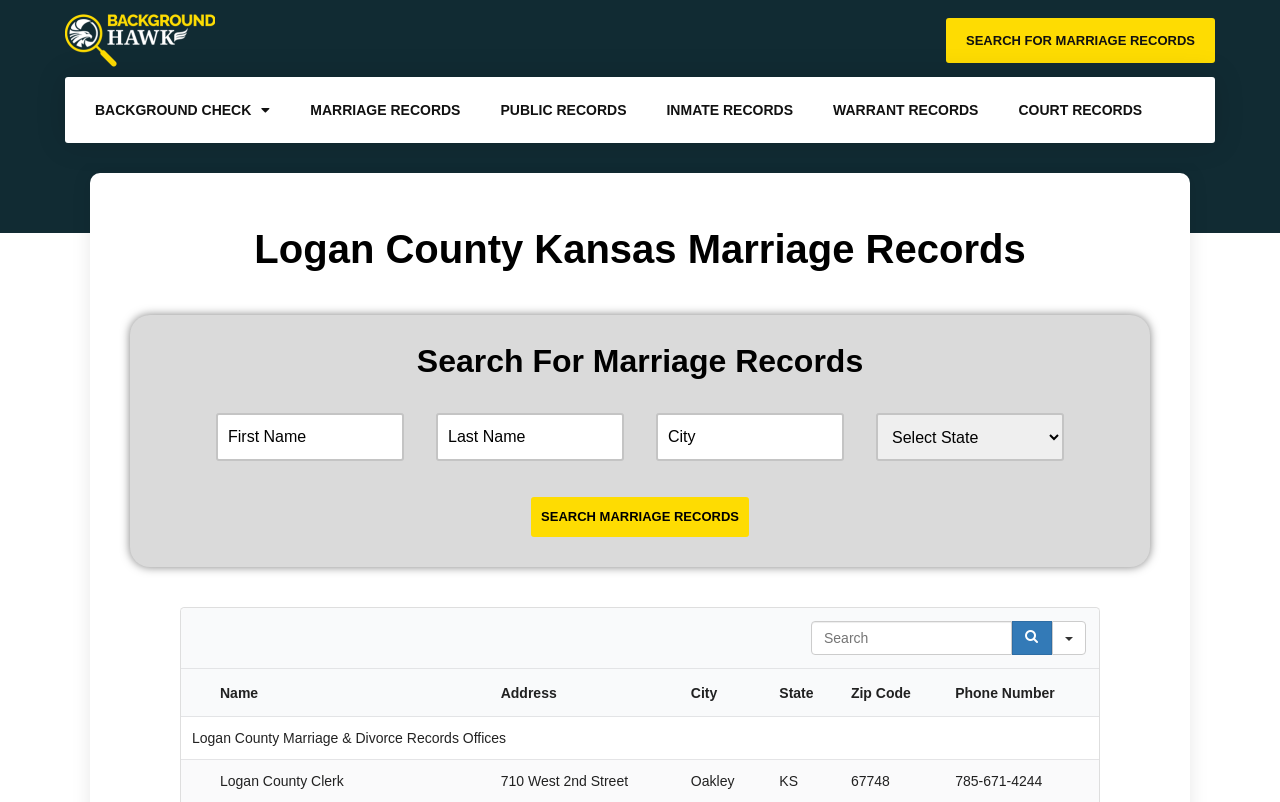Can you give a comprehensive explanation to the question given the content of the image?
What is the name of the office that handles marriage records in Logan County?

The webpage provides a table with information about the office that handles marriage records in Logan County. According to the table, the office is the Logan County Clerk, located at 710 West 2nd Street, Oakley, KS 67748, and can be reached at 785-671-4244.